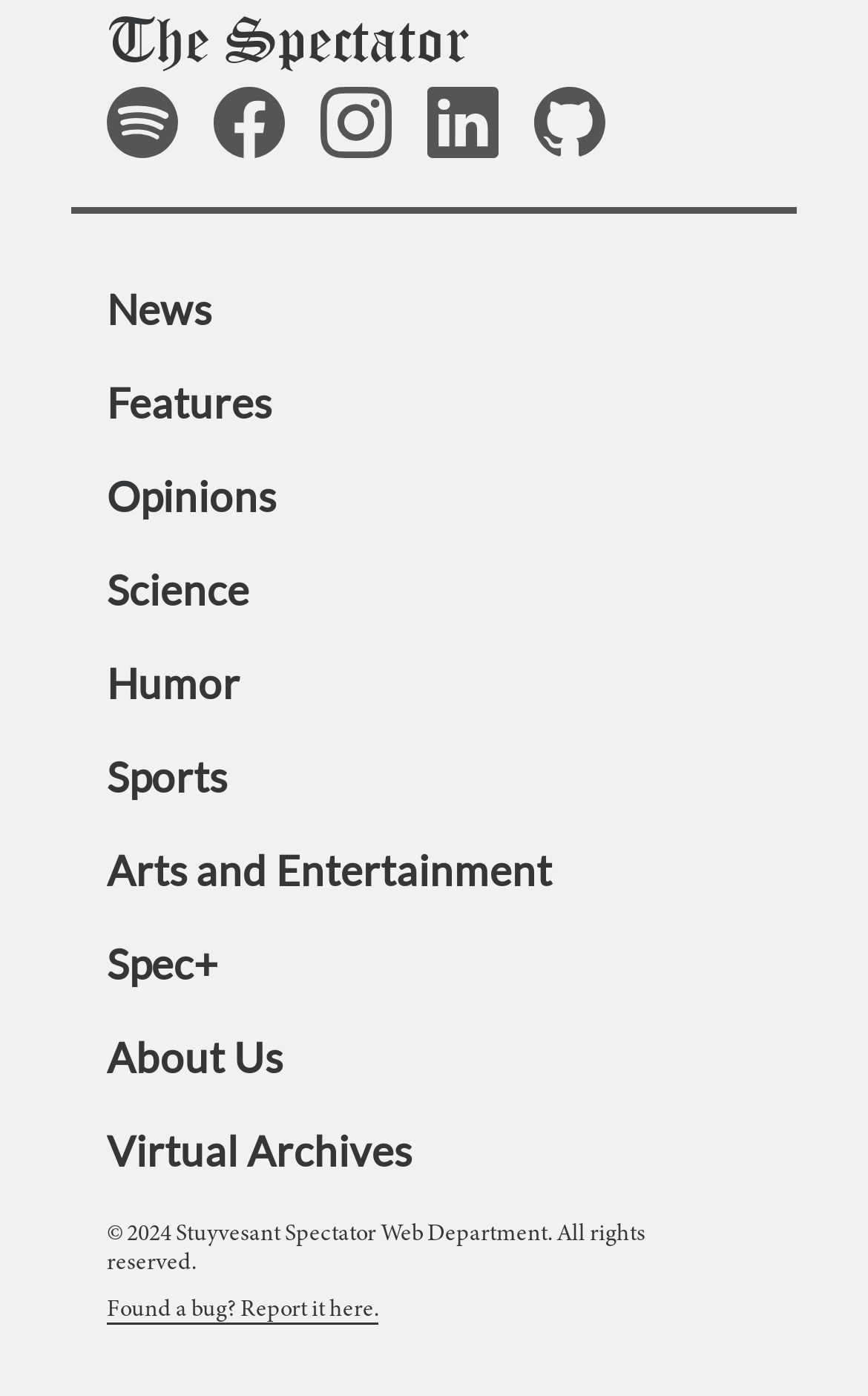What are the categories of articles available?
Please give a detailed and elaborate answer to the question based on the image.

The webpage has eight categories of articles available, which are News, Features, Opinions, Science, Humor, Sports, Arts and Entertainment, and Spec+. Each category has a heading and a link associated with it.